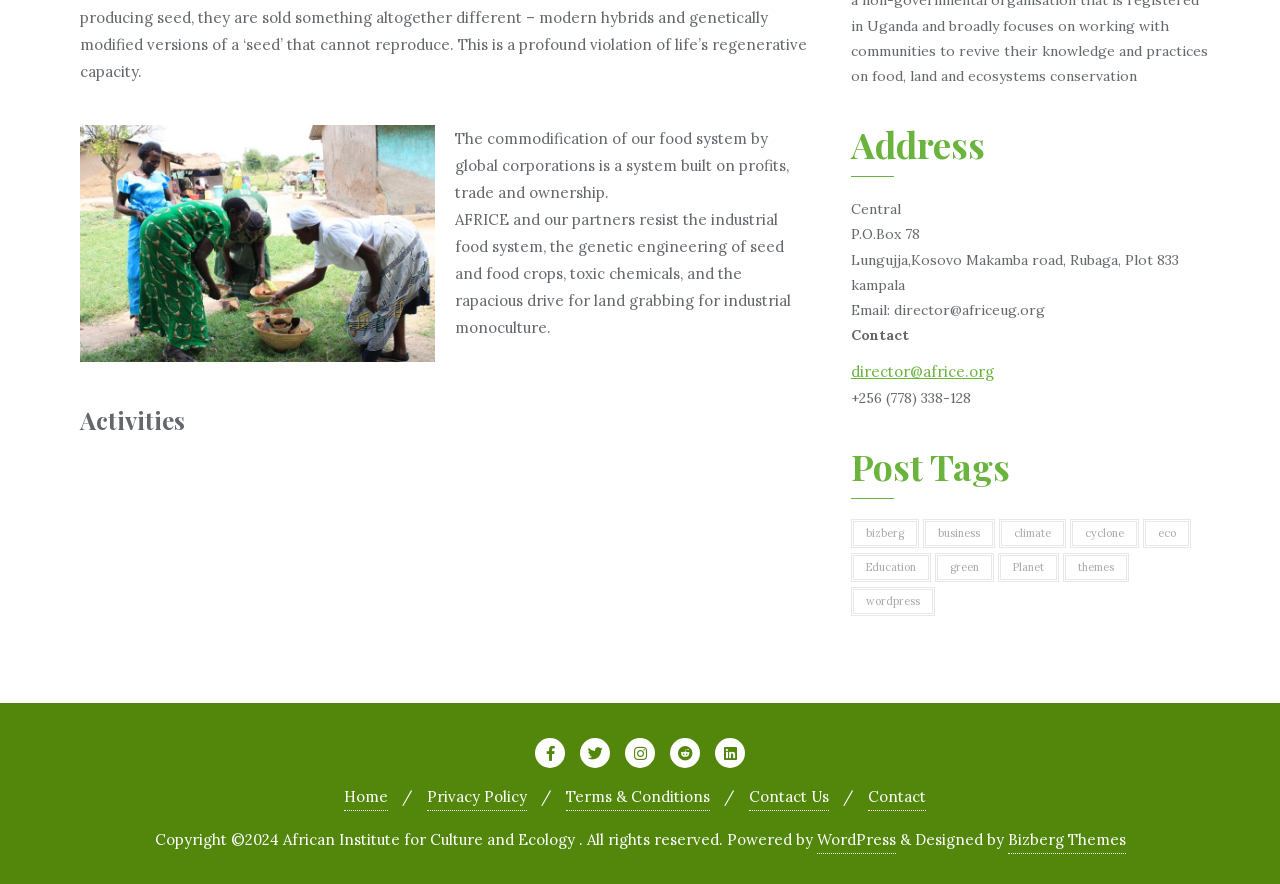Determine the bounding box for the UI element described here: "cyclone".

[0.836, 0.587, 0.89, 0.62]